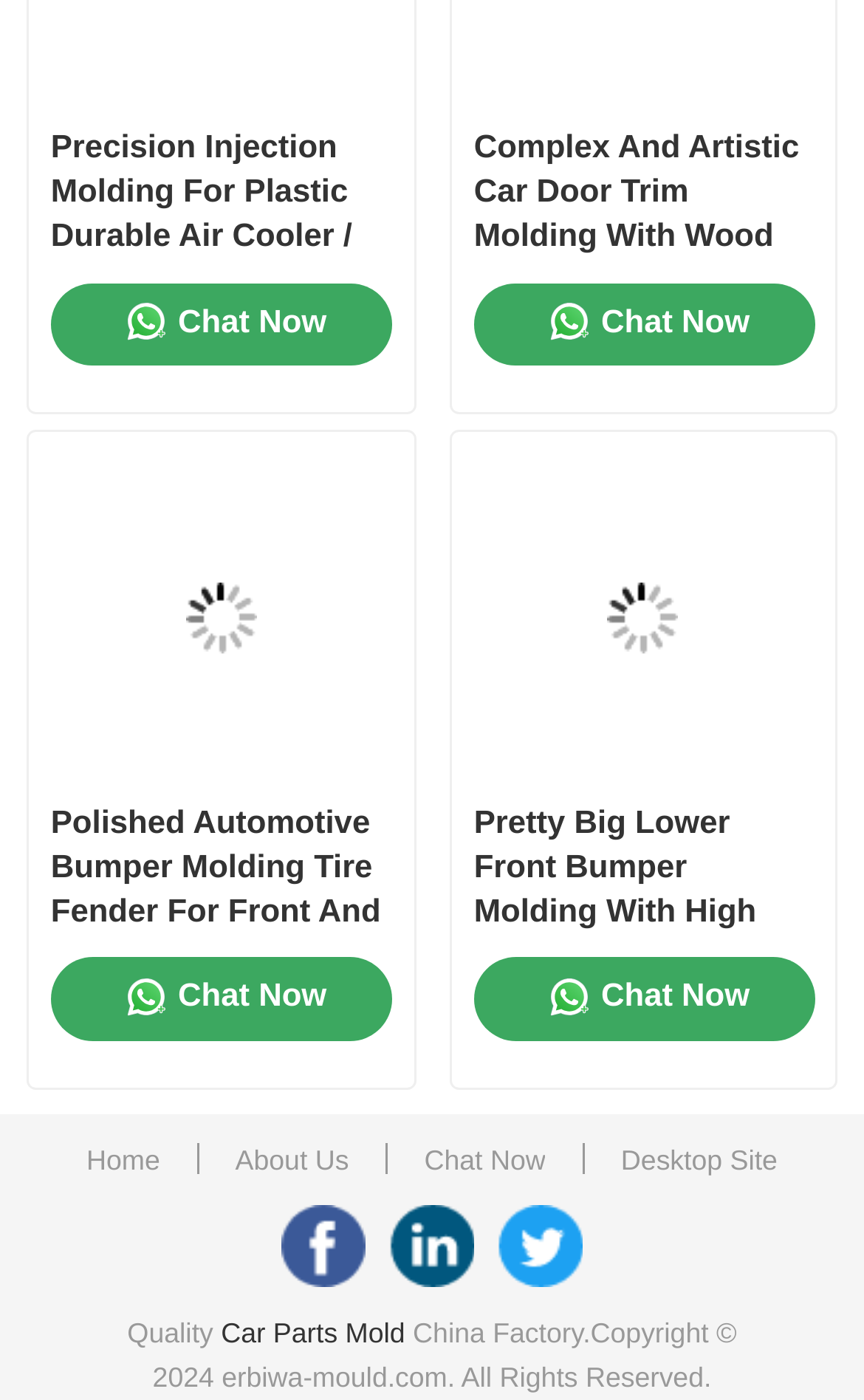Please determine the bounding box coordinates of the section I need to click to accomplish this instruction: "Learn more about 'Car Parts Mold'".

[0.256, 0.941, 0.469, 0.963]